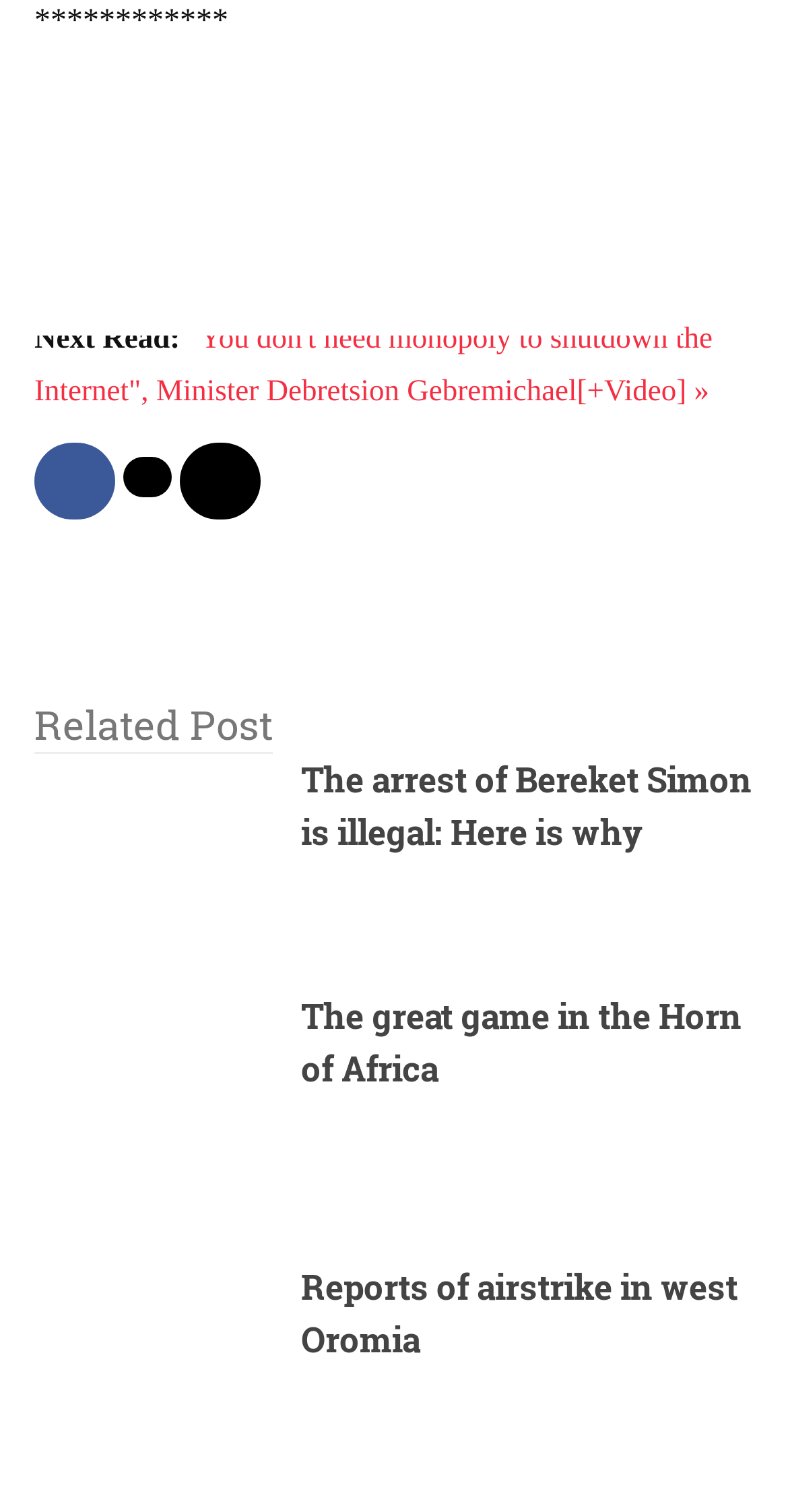Using the given element description, provide the bounding box coordinates (top-left x, top-left y, bottom-right x, bottom-right y) for the corresponding UI element in the screenshot: aria-label="facebook share" title="facebook share"

[0.044, 0.293, 0.146, 0.343]